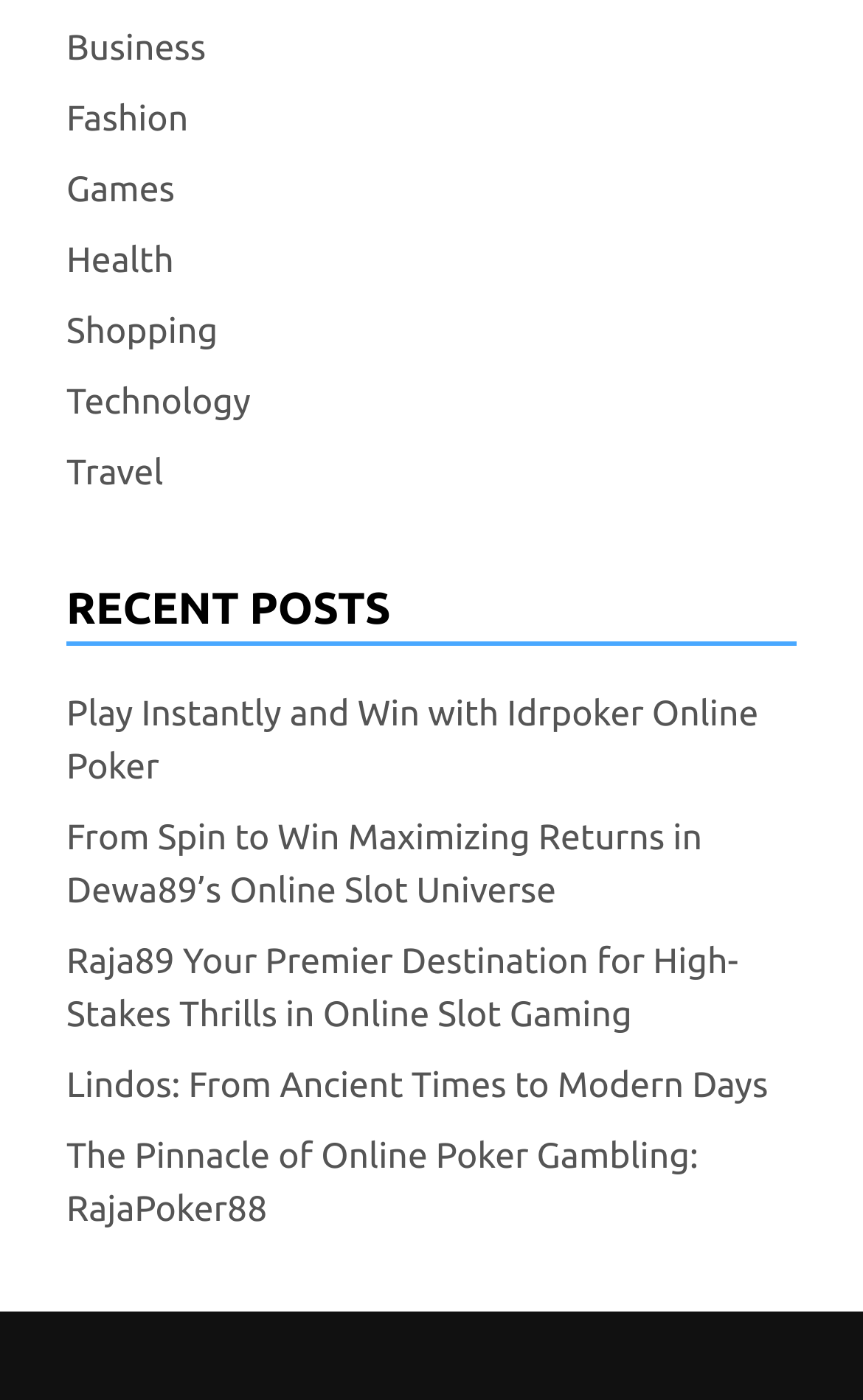What is the title of the section below the categories?
From the image, provide a succinct answer in one word or a short phrase.

RECENT POSTS